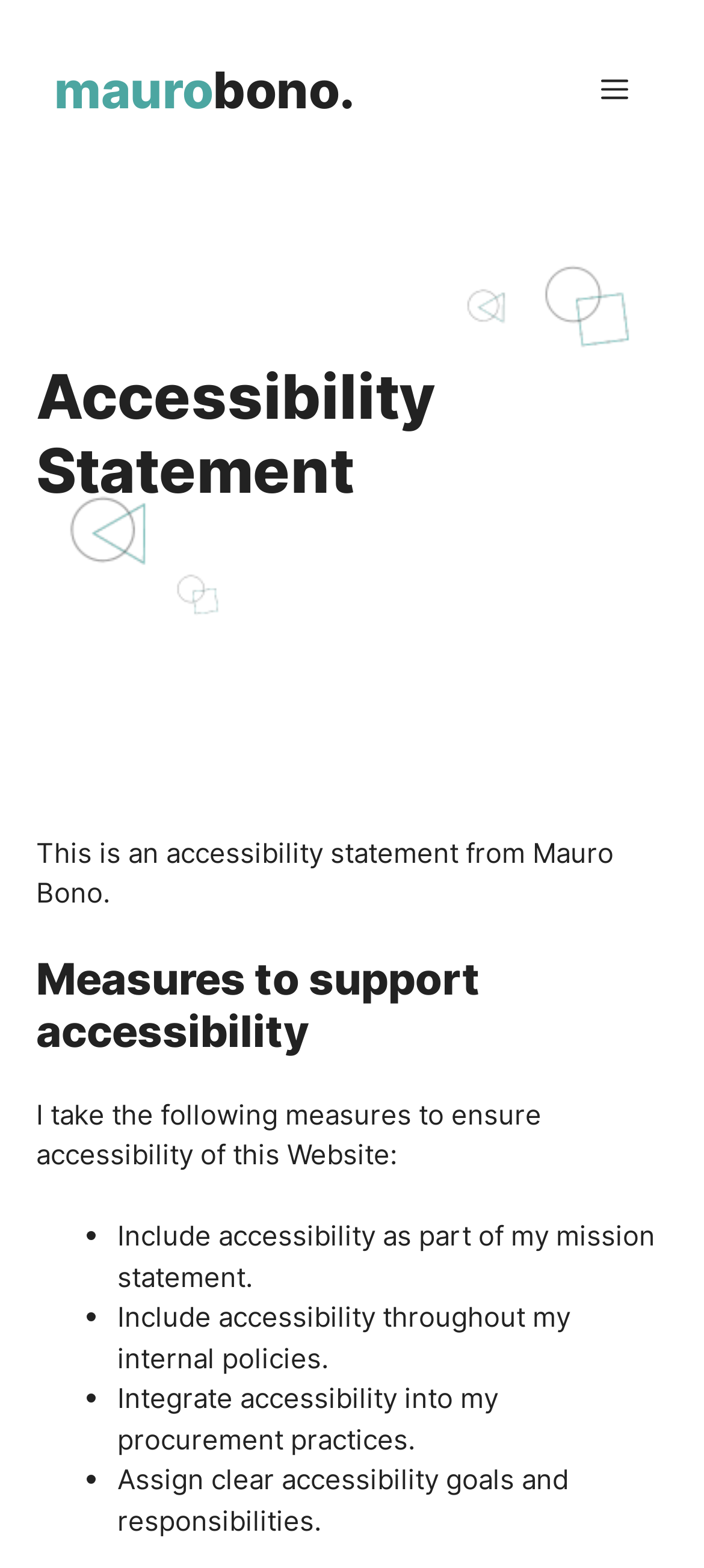Answer the question using only a single word or phrase: 
What is the name of the website owner?

Mauro Bono